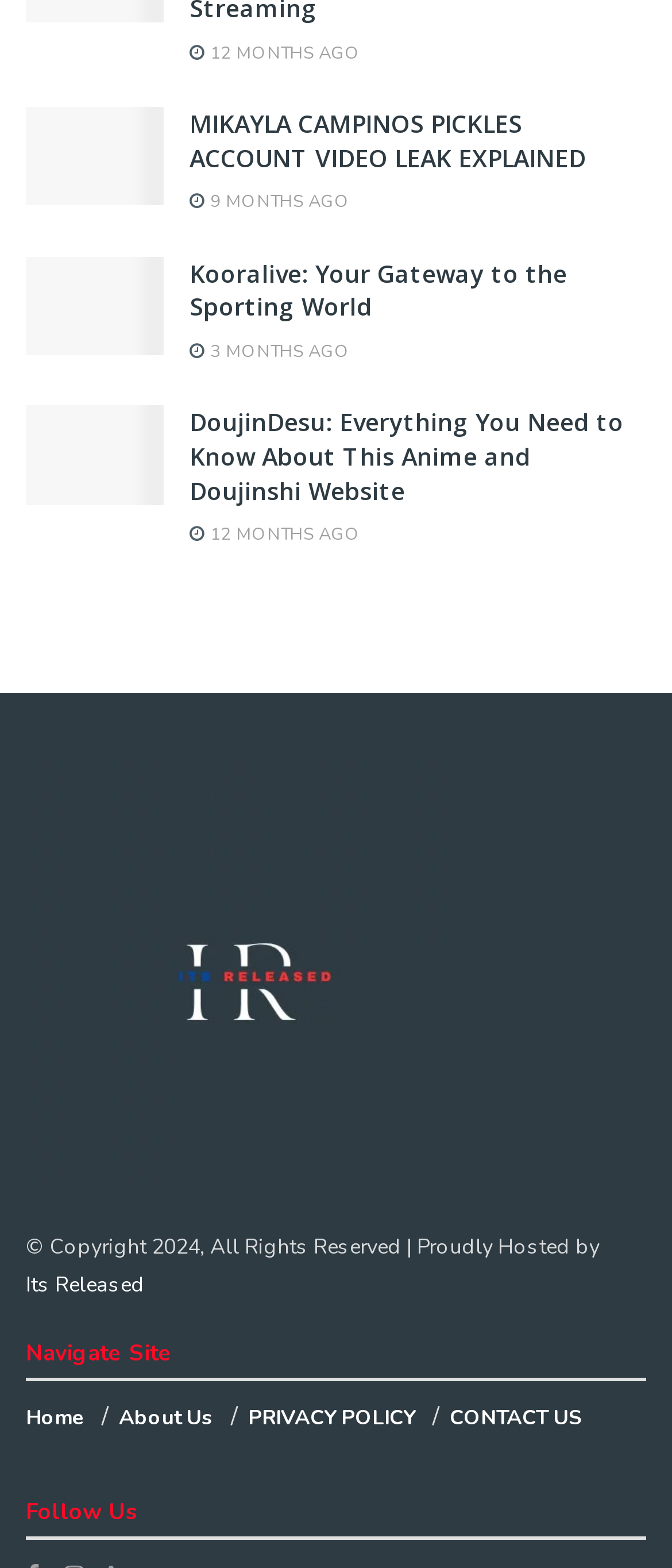What is the copyright year mentioned at the bottom of the webpage?
Look at the image and answer the question with a single word or phrase.

2024